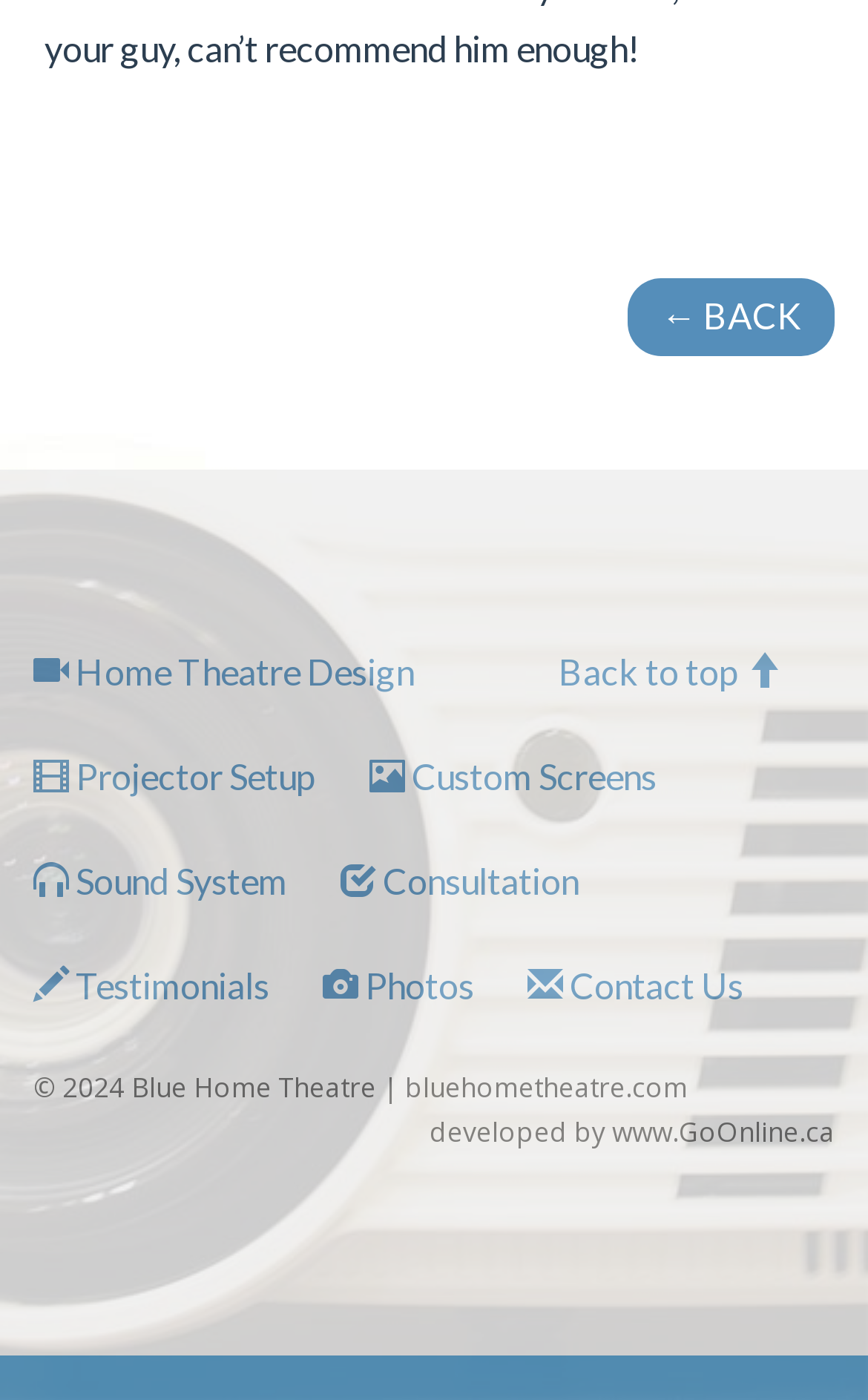Bounding box coordinates are specified in the format (top-left x, top-left y, bottom-right x, bottom-right y). All values are floating point numbers bounded between 0 and 1. Please provide the bounding box coordinate of the region this sentence describes: Back to top

[0.644, 0.464, 0.9, 0.495]